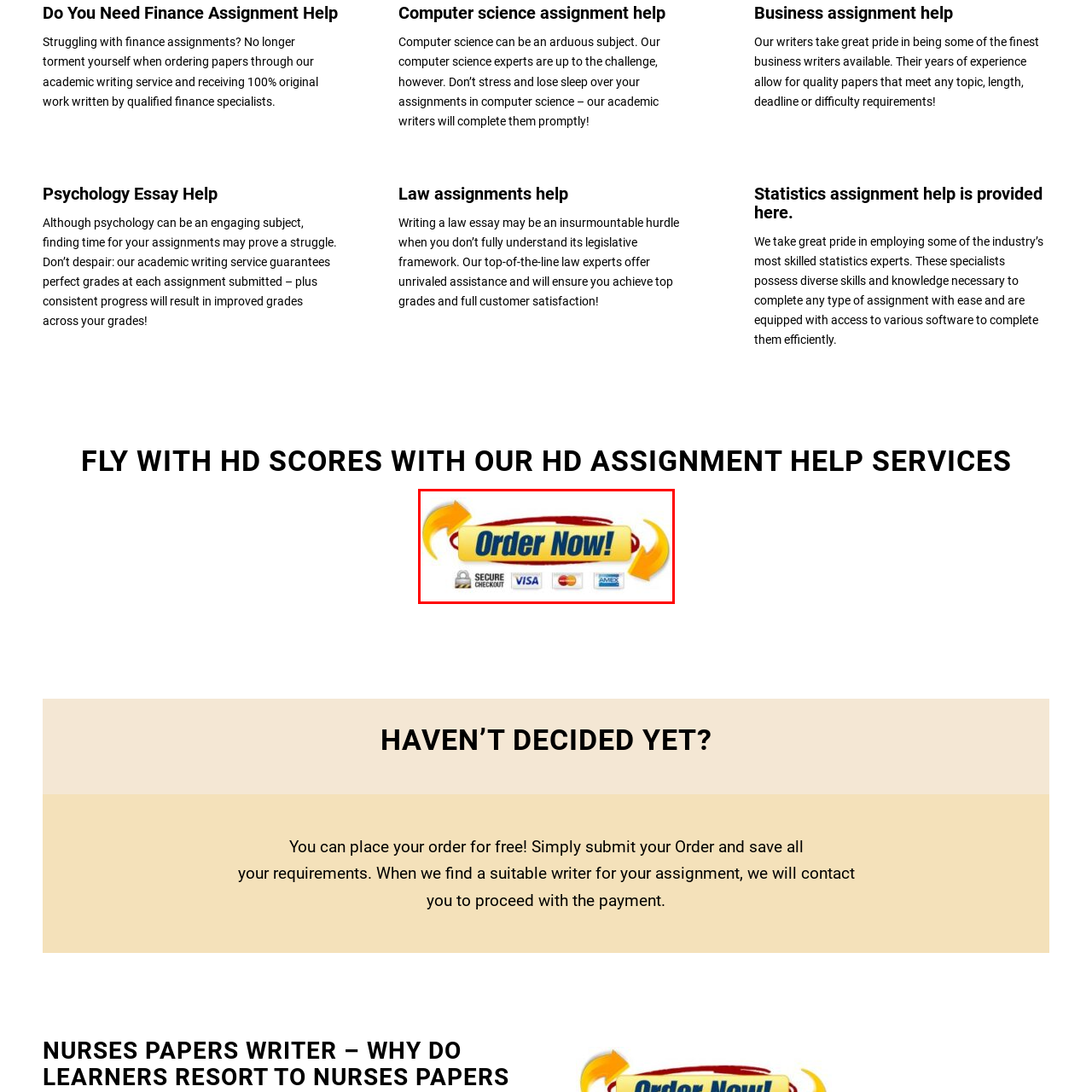How many payment options are represented?
Check the image enclosed by the red bounding box and reply to the question using a single word or phrase.

Three